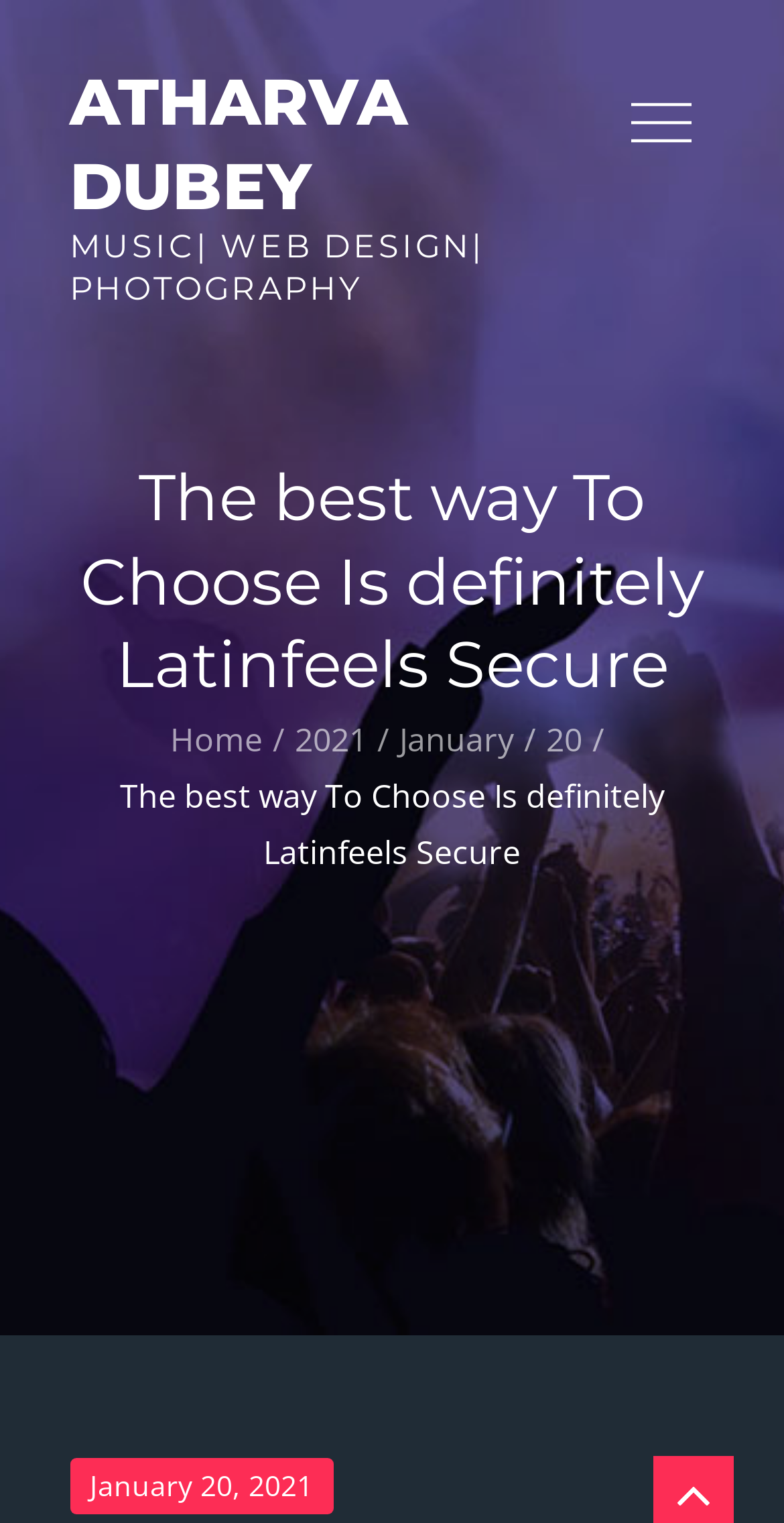Provide a one-word or brief phrase answer to the question:
What is the author's name?

Atharva Dubey